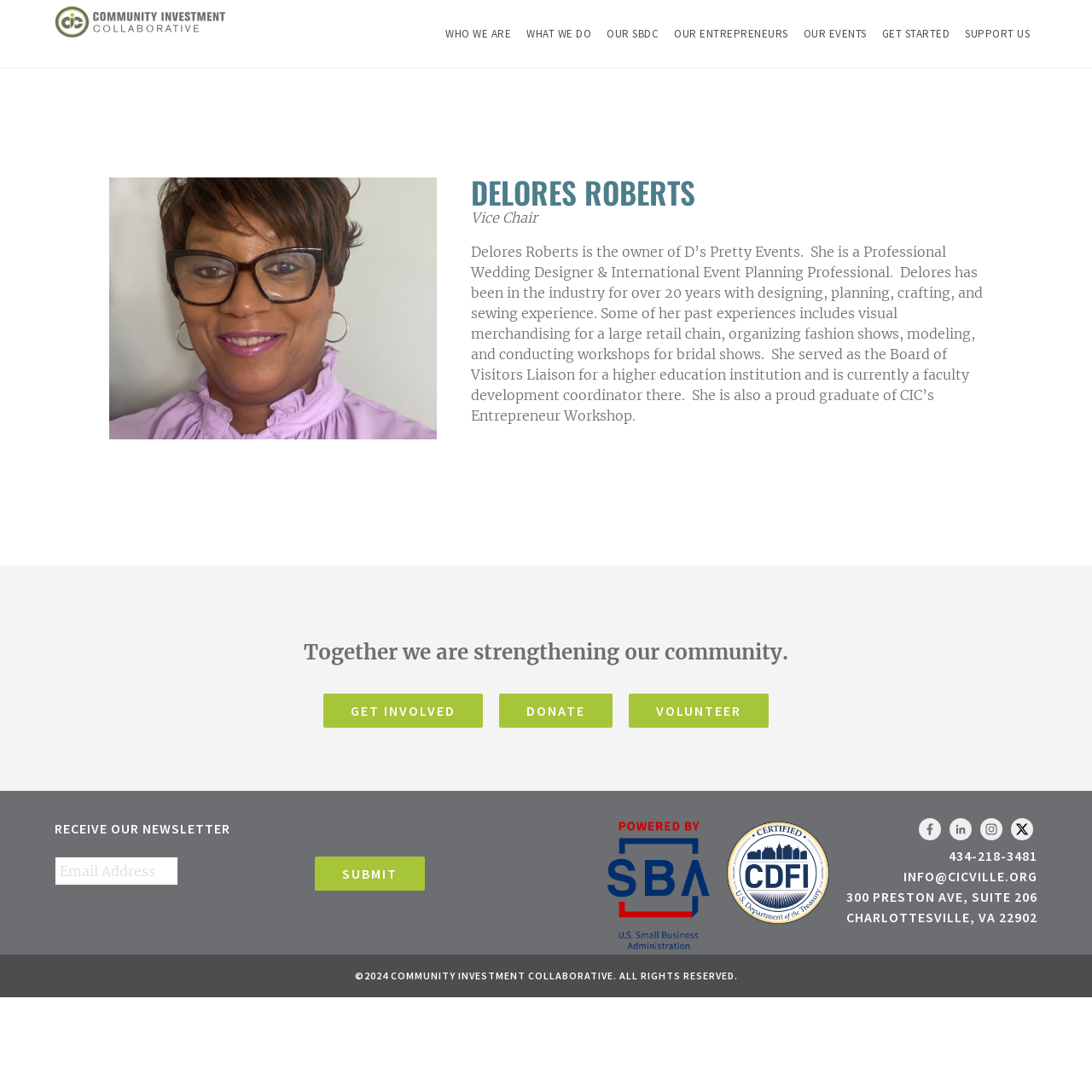Provide a brief response in the form of a single word or phrase:
How many links are there in the main navigation?

7